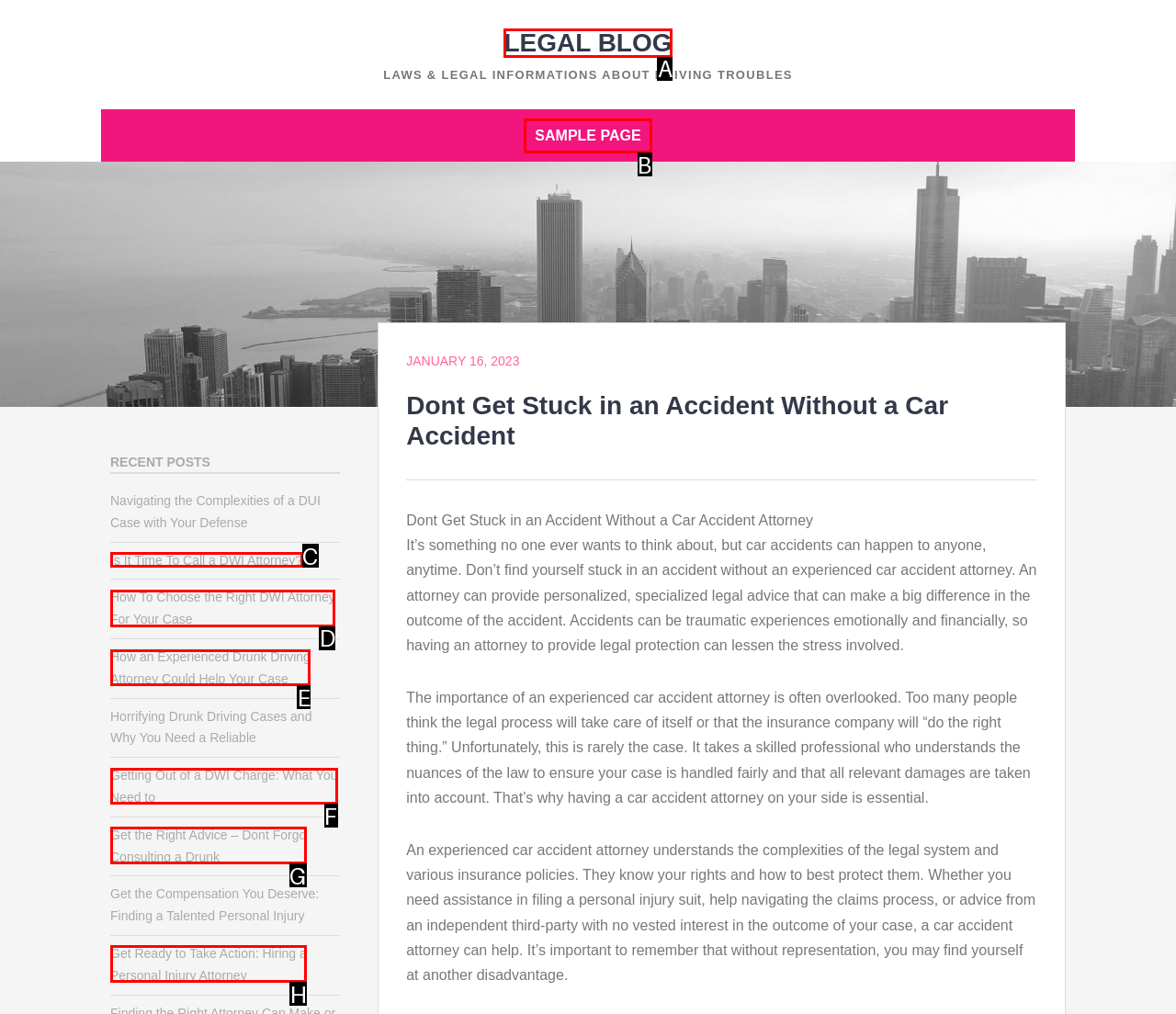Find the correct option to complete this instruction: Go to SAMPLE PAGE. Reply with the corresponding letter.

B